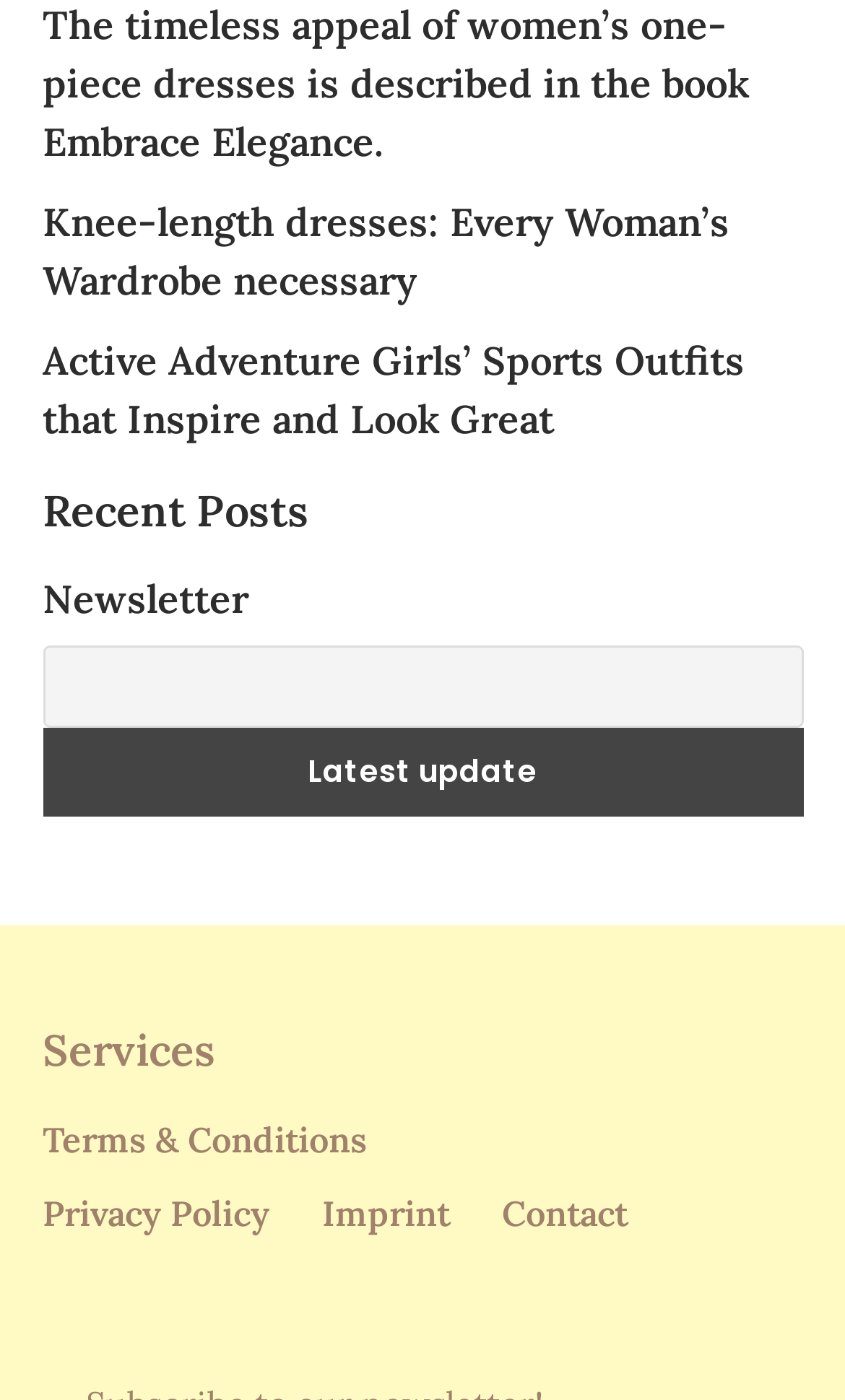Please specify the bounding box coordinates of the area that should be clicked to accomplish the following instruction: "View services". The coordinates should consist of four float numbers between 0 and 1, i.e., [left, top, right, bottom].

[0.05, 0.73, 0.95, 0.77]